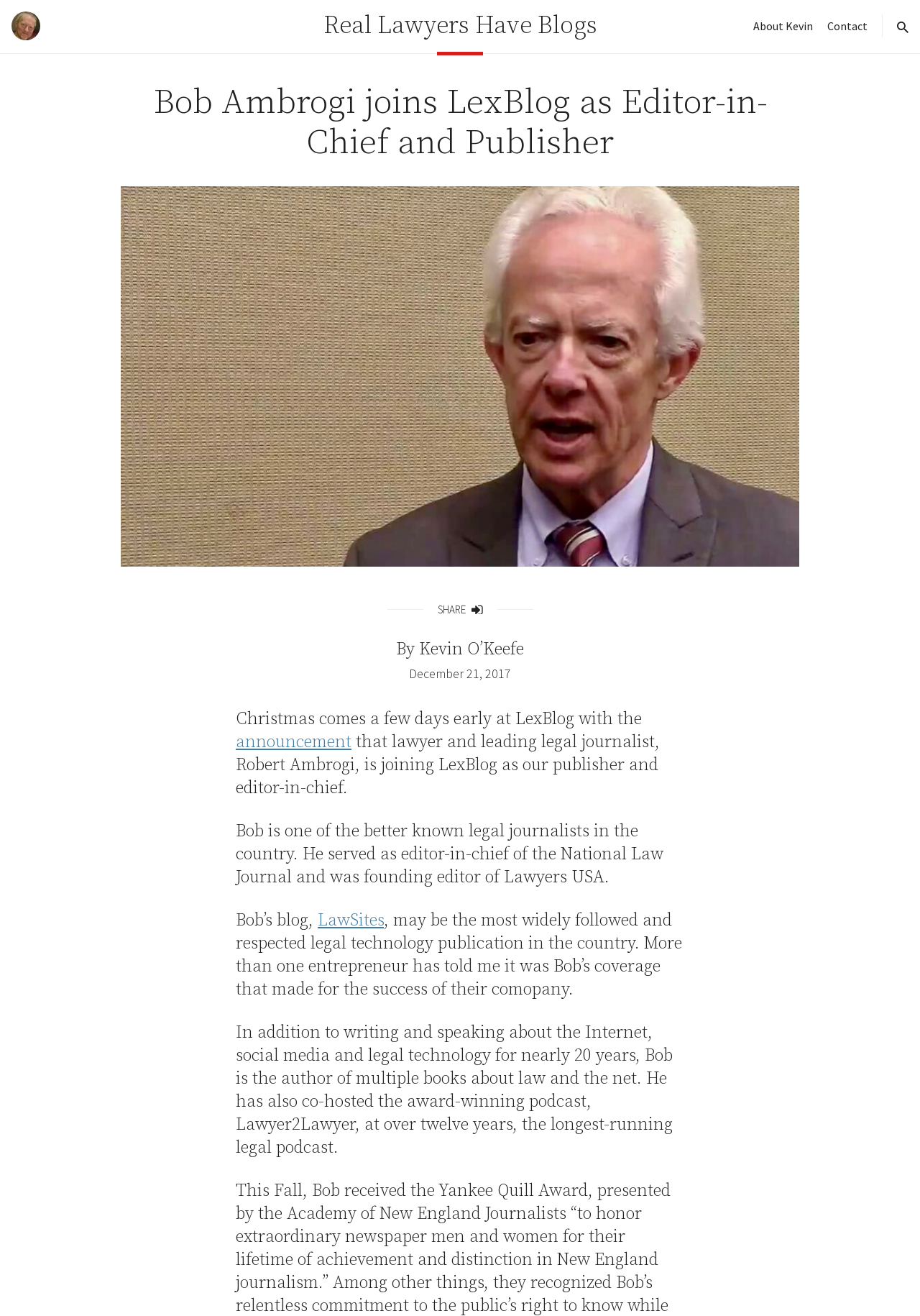Refer to the image and provide an in-depth answer to the question:
What is Bob's profession?

I found this answer by reading the text on the webpage, where it describes Bob as a 'lawyer and leading legal journalist'.